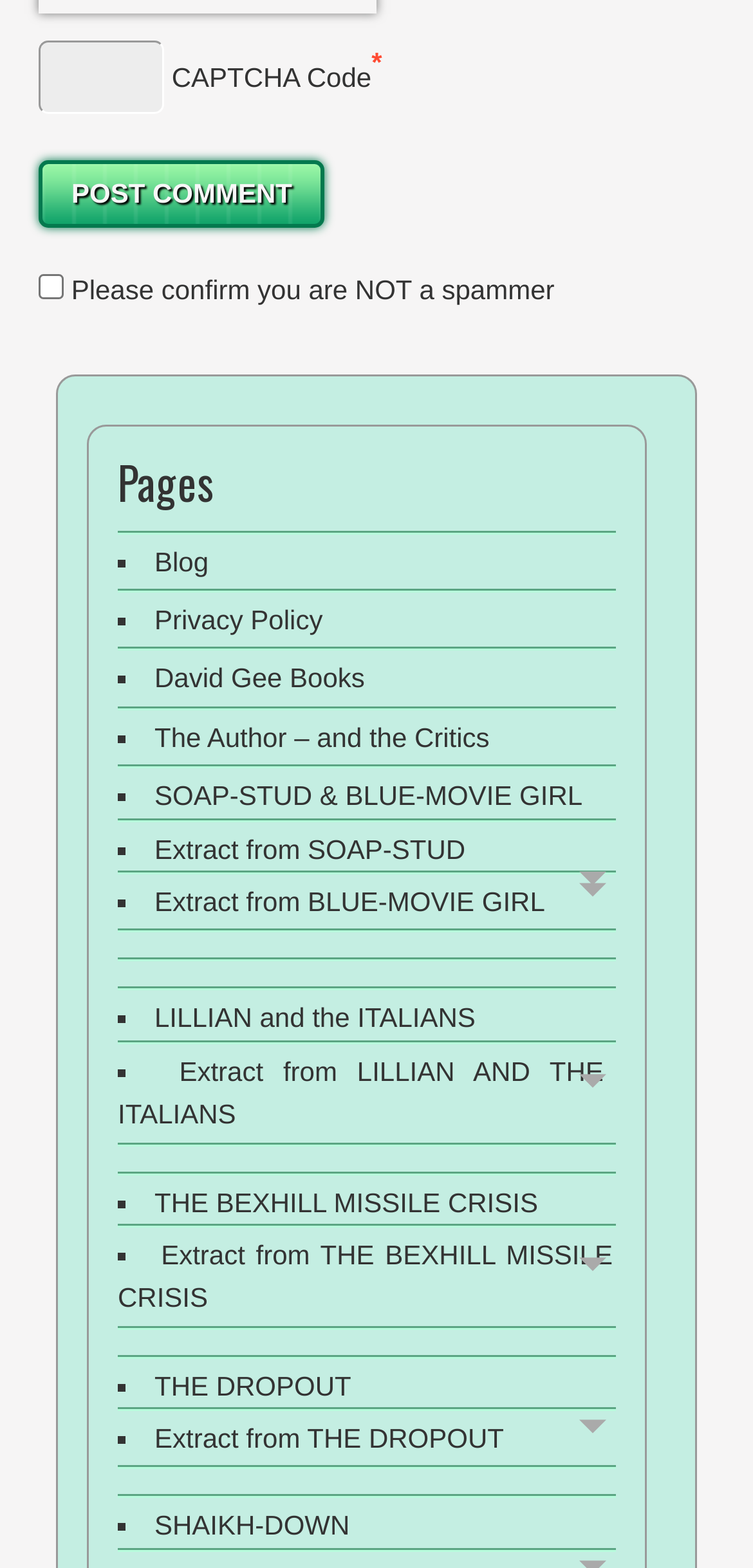How many links are there in the webpage?
Using the screenshot, give a one-word or short phrase answer.

18